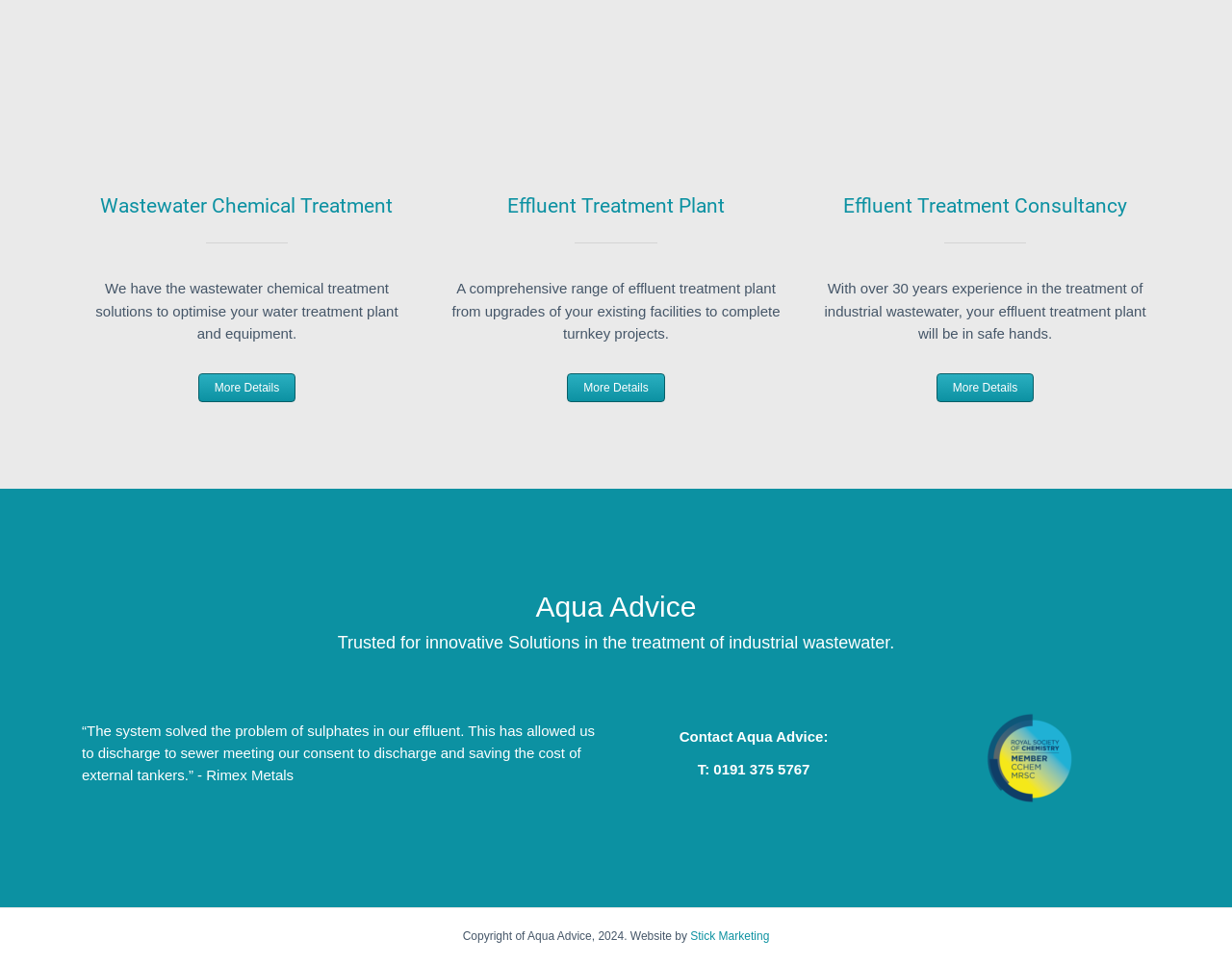Determine the bounding box coordinates of the area to click in order to meet this instruction: "Visit Stick Marketing website".

[0.56, 0.964, 0.624, 0.978]